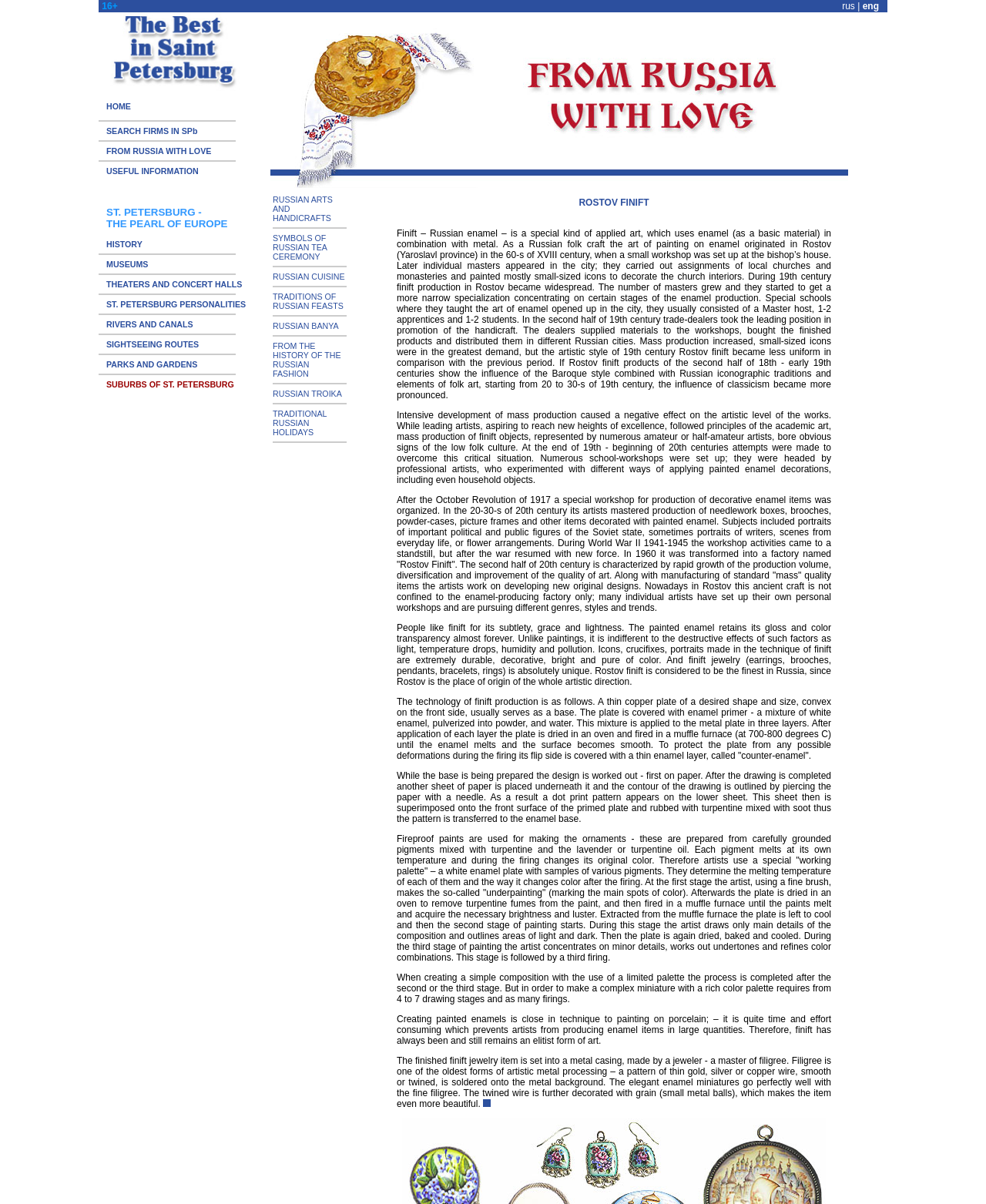Provide a comprehensive description of the webpage.

This webpage is about Traditional Russian arts and handicrafts, as indicated by the meta description. The page is divided into two main sections. The top section contains a layout table with a row of links and images. There are two images on the top right corner, and a link "rus | eng" with a flag icon. Below this, there are several links, including "Home", "SEARCH FIRMS IN SPb", "FROM RUSSIA WITH LOVE", "USEFUL INFORMATION", and others. These links are separated by horizontal separators.

The main content of the page is located in the lower section, which is also a layout table. This section is dominated by a large image that takes up most of the width. Above the image, there is a link "RUSSIAN ARTS AND HANDICRAFTS" with a horizontal separator below it. Below the image, there are several links related to Russian culture, including "SYMBOLS OF RUSSIAN TEA CEREMONY", "RUSSIAN CUISINE", "TRADITIONS OF RUSSIAN FEASTS", and others. These links are also separated by horizontal separators.

On the bottom right corner of the page, there is a small image. The overall layout of the page is organized, with clear headings and concise text. The use of images and separators helps to break up the content and make it easier to read.